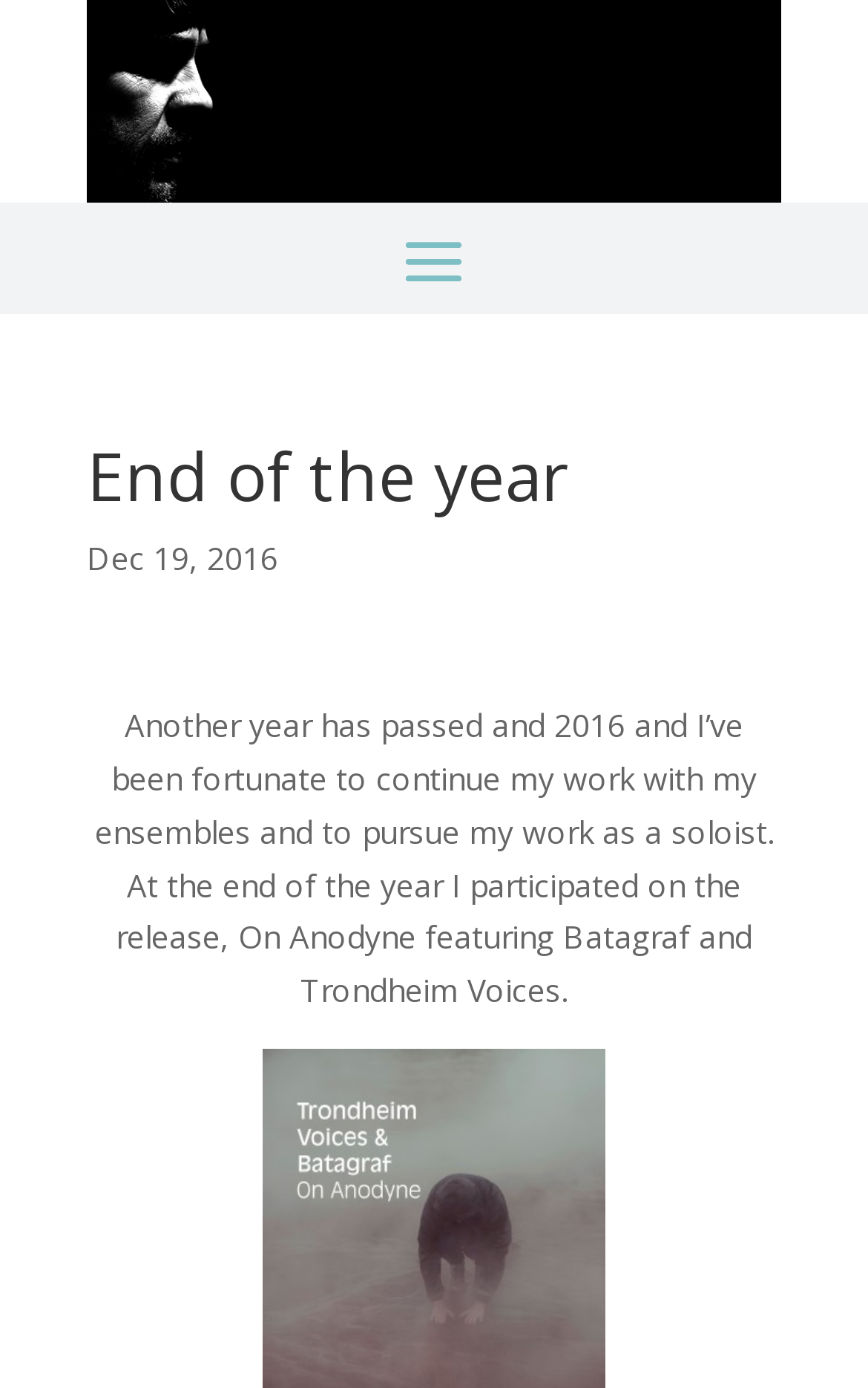Determine the webpage's heading and output its text content.

End of the year